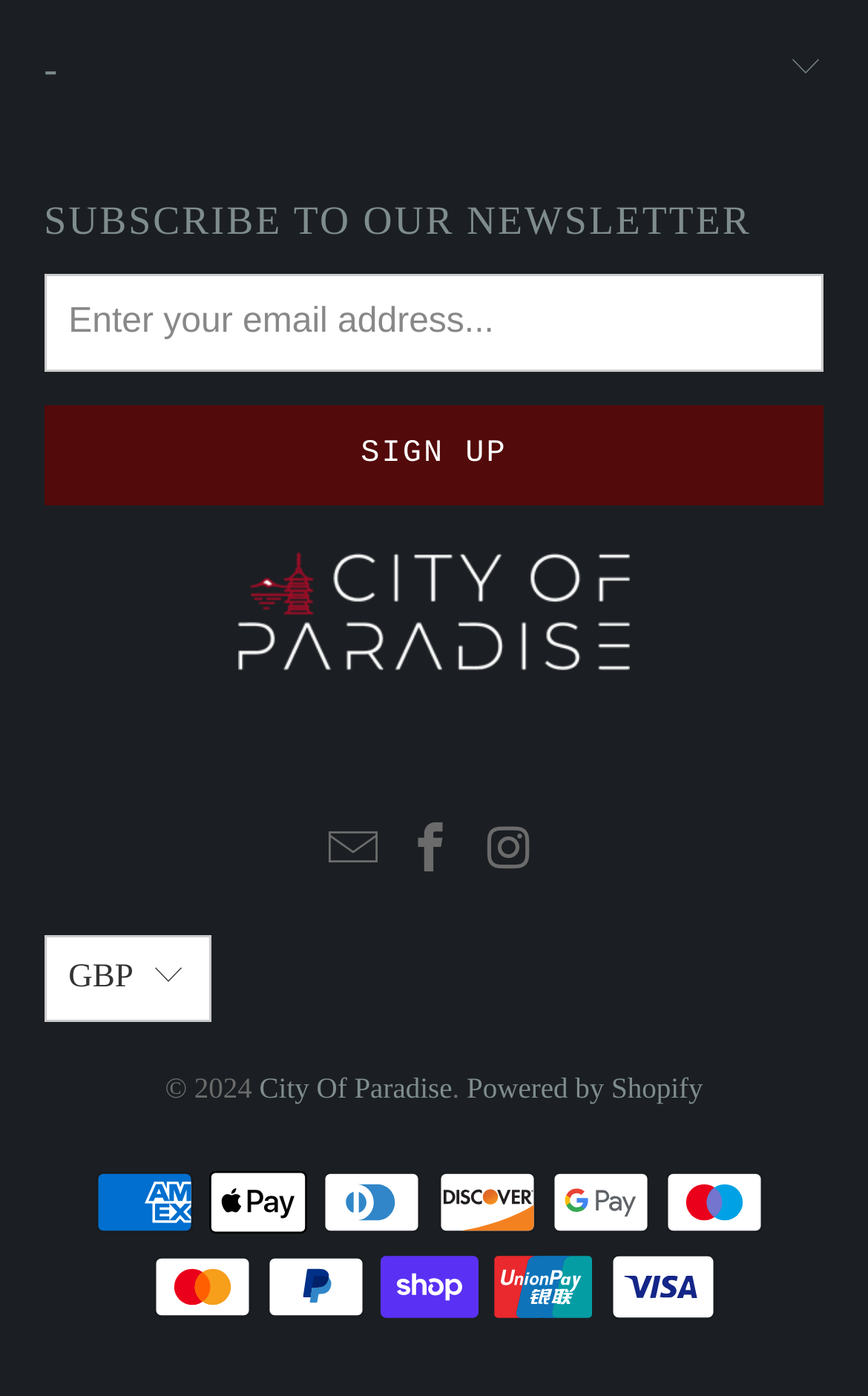How many payment methods are supported?
Please answer the question with a detailed response using the information from the screenshot.

There are 10 images of different payment methods, including American Express, Apple Pay, Diners Club, Discover, Google Pay, Maestro, Mastercard, PayPal, Shop Pay, and Union Pay, suggesting that the website supports 10 different payment methods.